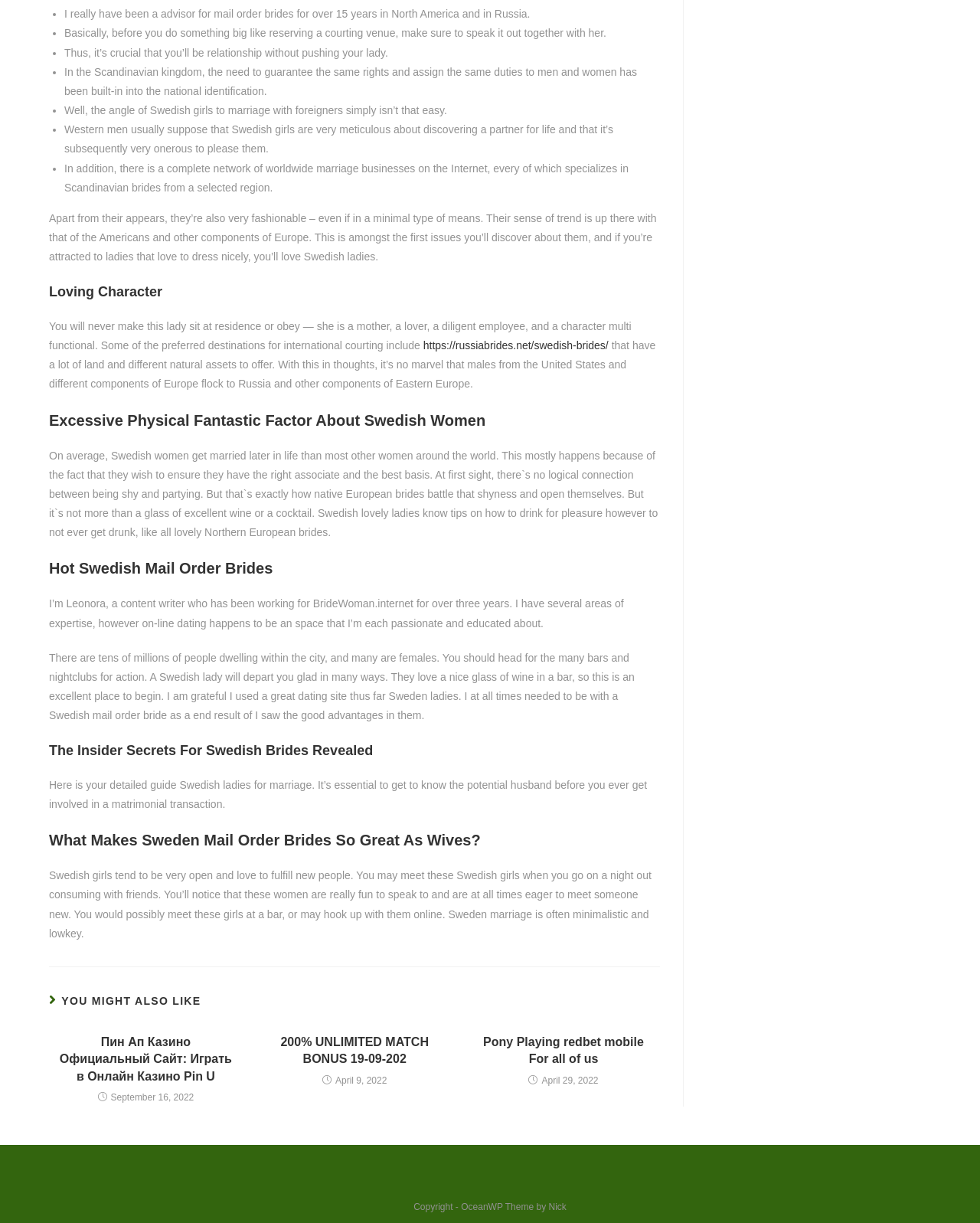Give a concise answer using only one word or phrase for this question:
What is the average age of marriage for Swedish women?

Later in life